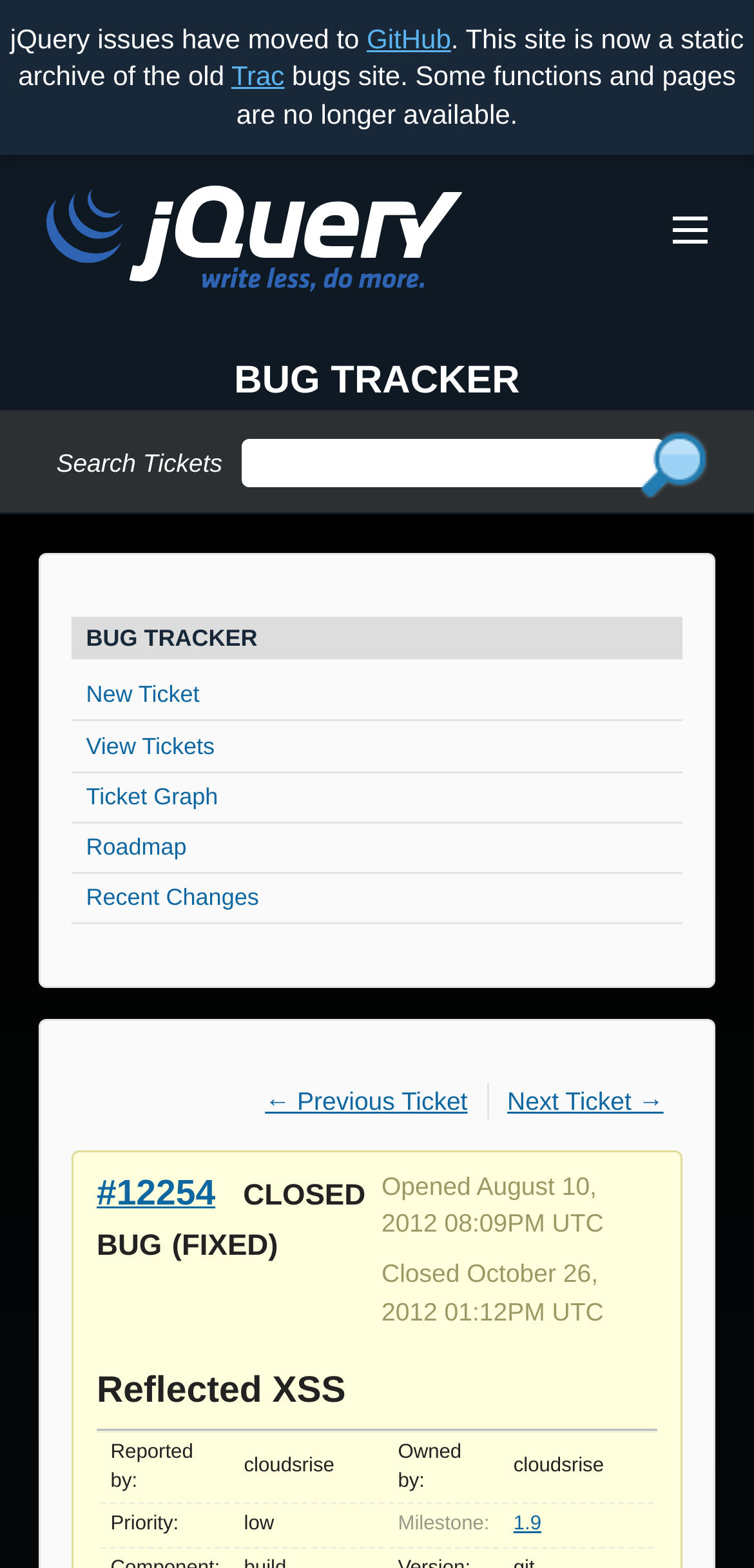What is the status of ticket #12254?
Using the visual information, answer the question in a single word or phrase.

CLOSED